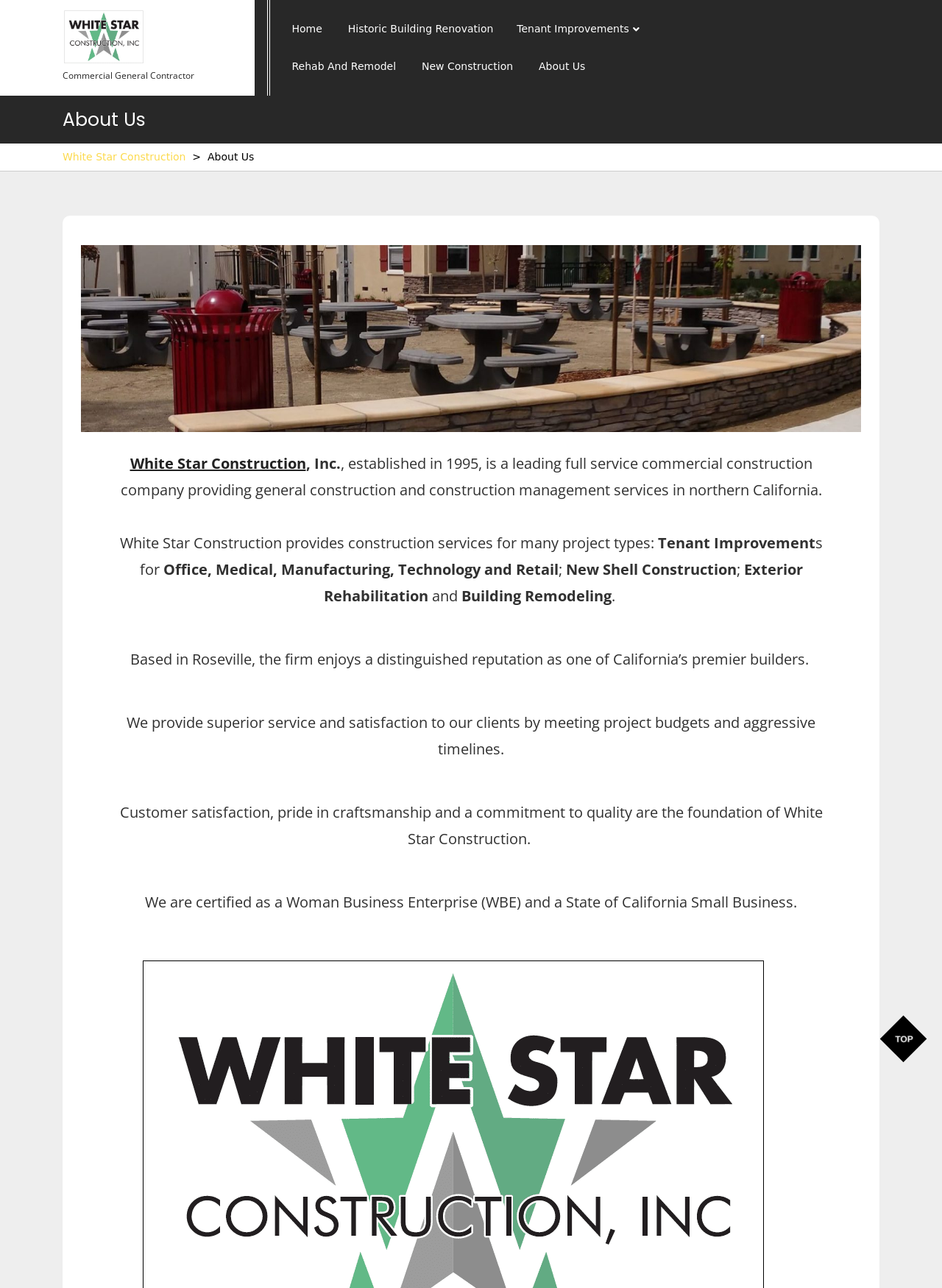Using the webpage screenshot and the element description Top, determine the bounding box coordinates. Specify the coordinates in the format (top-left x, top-left y, bottom-right x, bottom-right y) with values ranging from 0 to 1.

[0.934, 0.788, 0.984, 0.825]